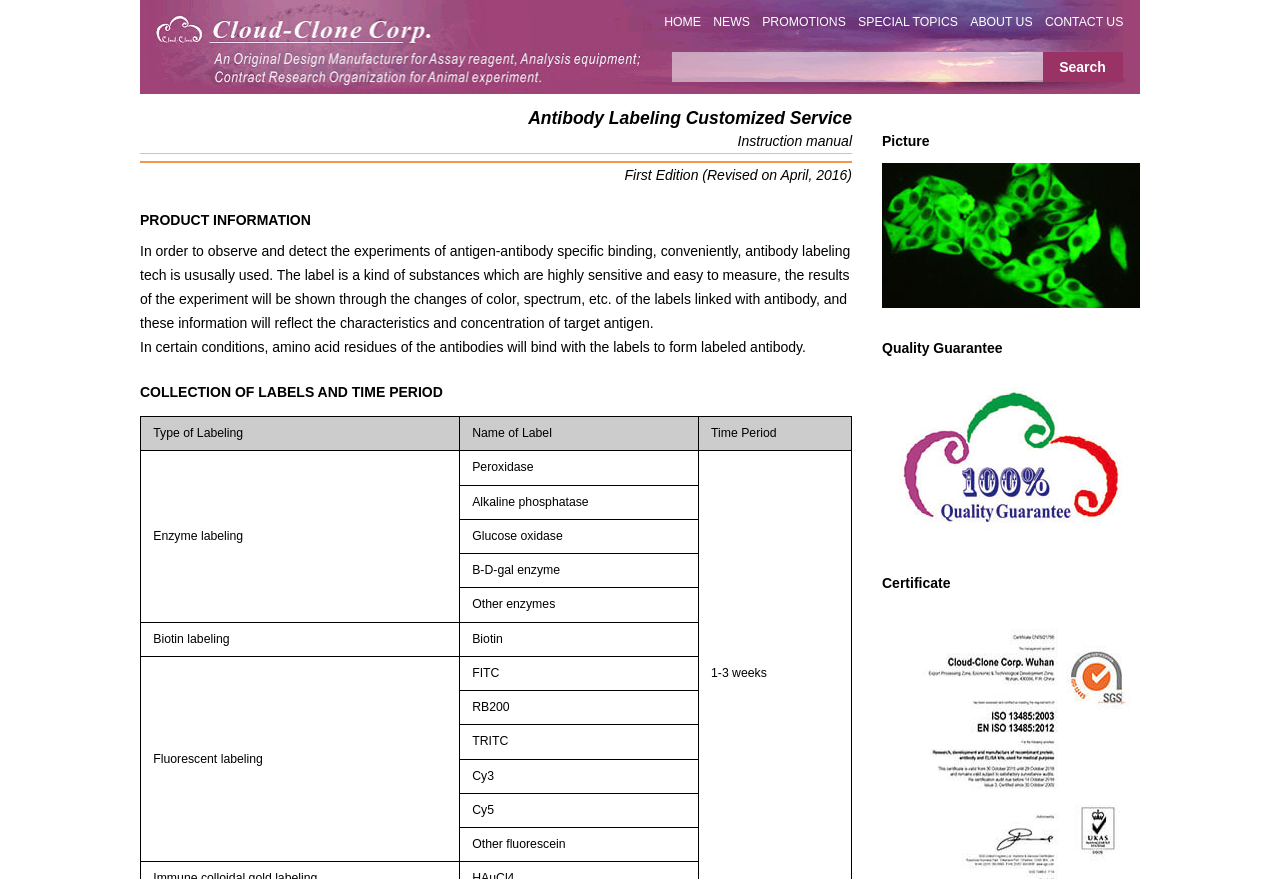Provide the bounding box coordinates of the UI element that matches the description: "SPECIAL TOPICS".

[0.67, 0.017, 0.748, 0.033]